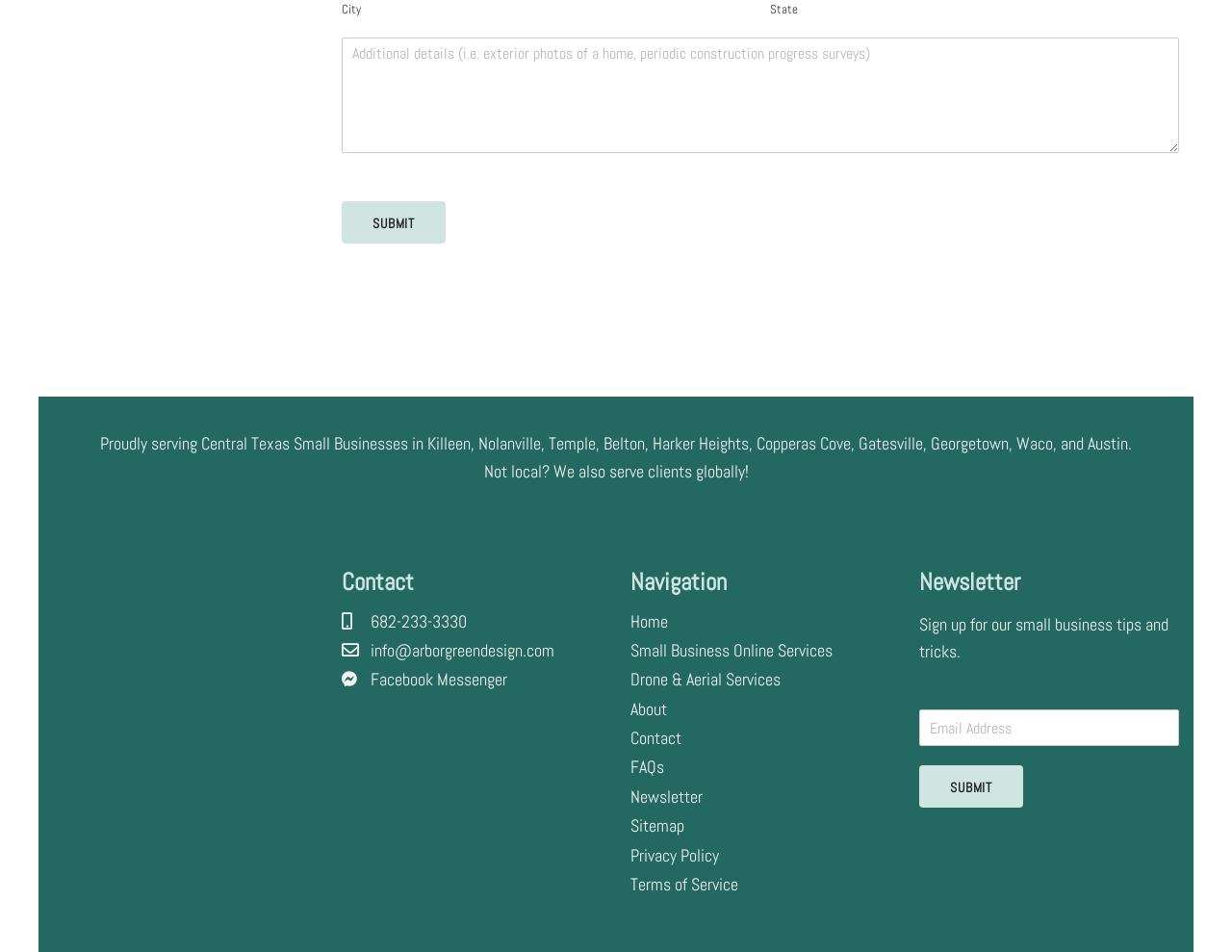Please identify the coordinates of the bounding box for the clickable region that will accomplish this instruction: "Sign up for the newsletter".

[0.746, 0.745, 0.957, 0.784]